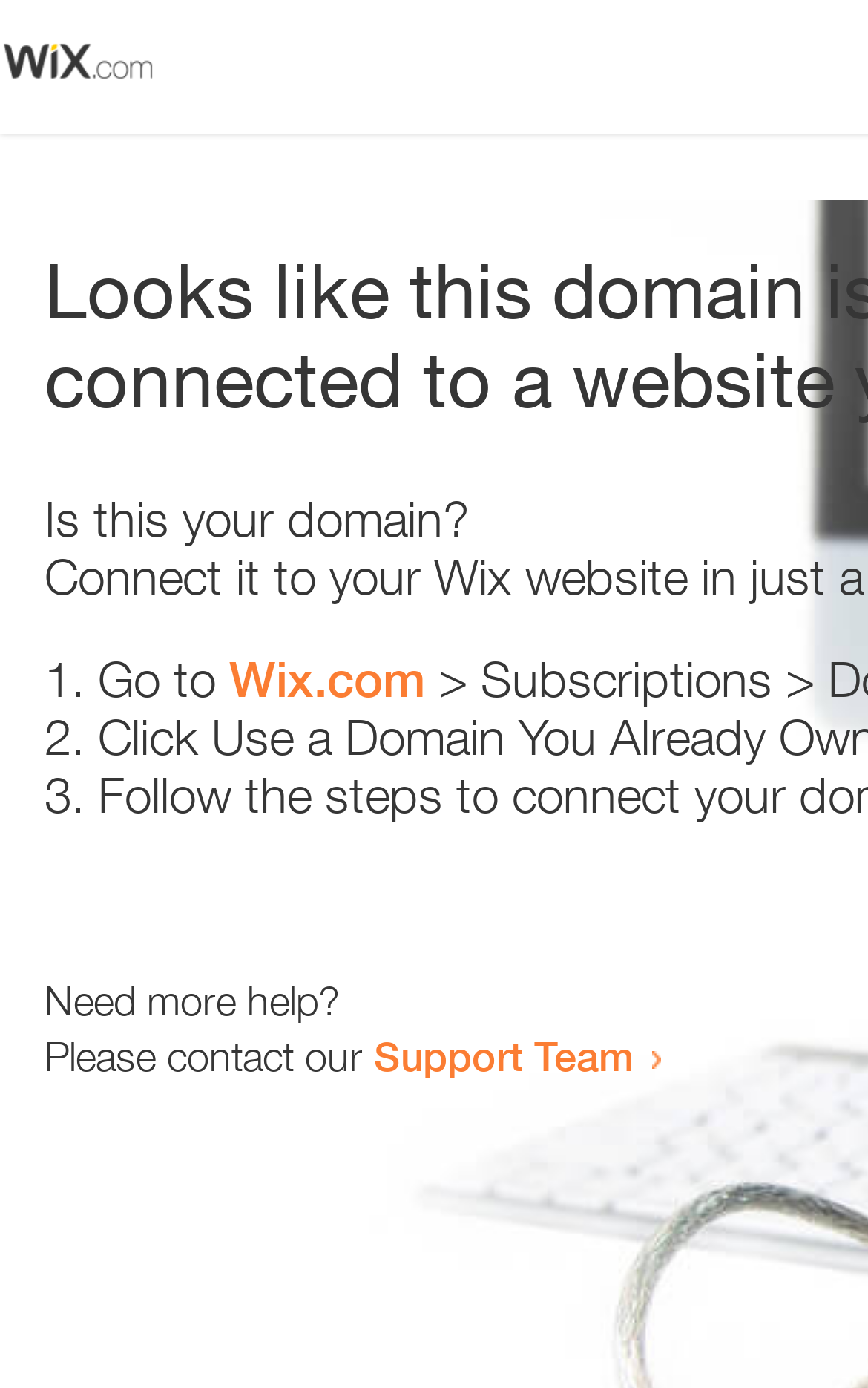Analyze the image and give a detailed response to the question:
What is the domain being referred to?

The webpage contains a link 'Wix.com' which suggests that the domain being referred to is Wix.com. This can be inferred from the context of the sentence 'Go to Wix.com'.